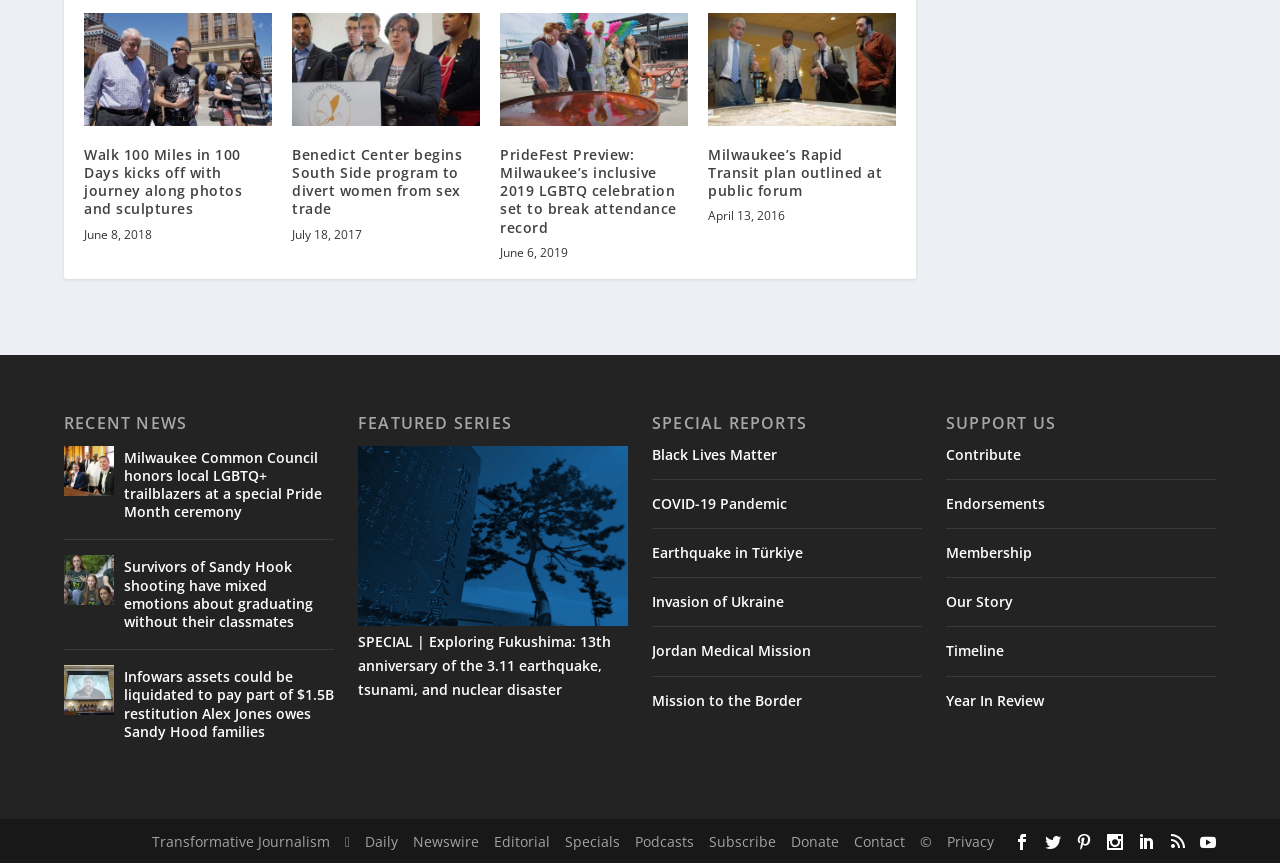Please give a one-word or short phrase response to the following question: 
How many links are there in the 'SUPPORT US' section?

5